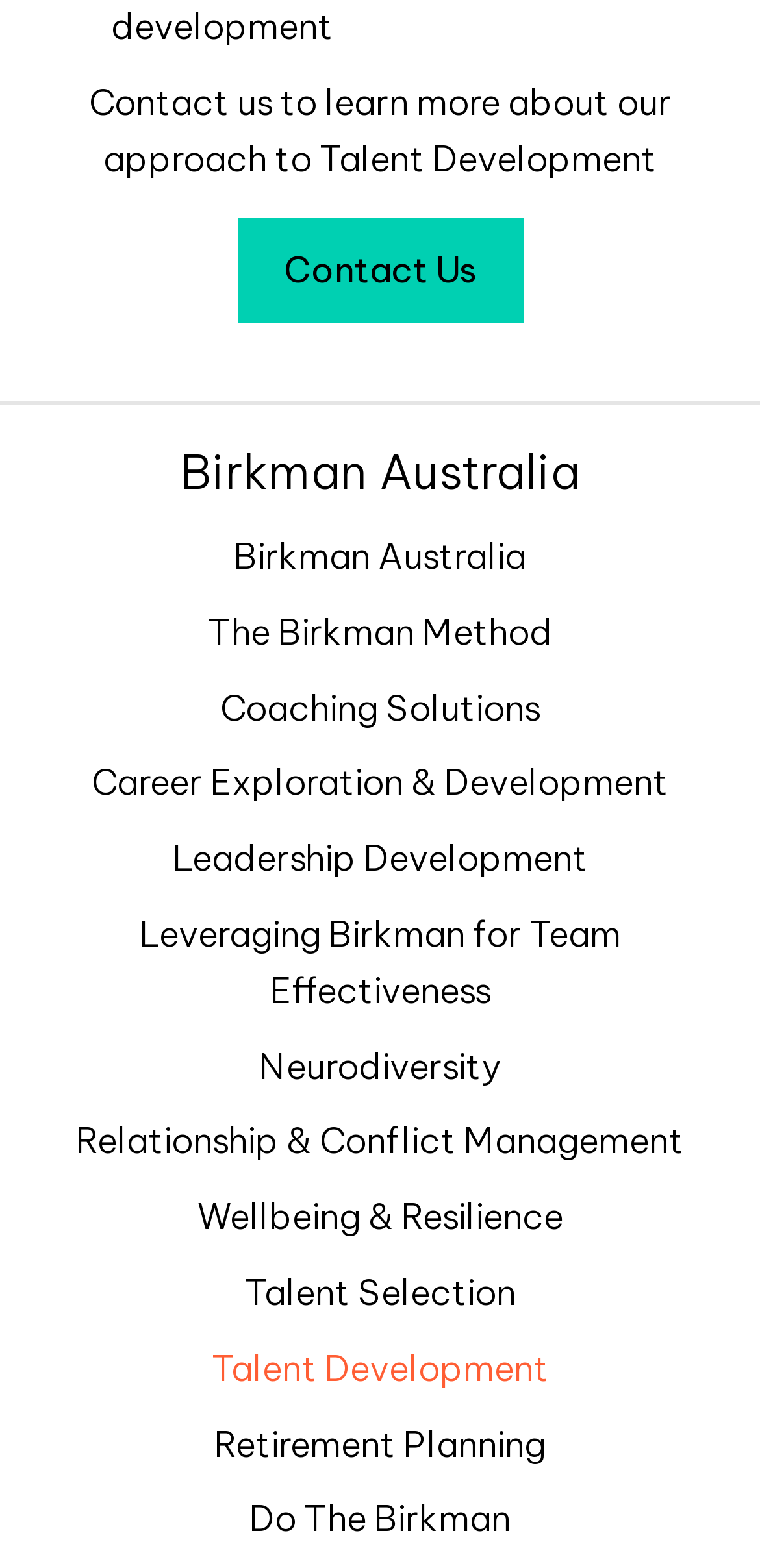Provide the bounding box coordinates of the UI element this sentence describes: "Coaching Solutions".

[0.29, 0.428, 0.71, 0.476]